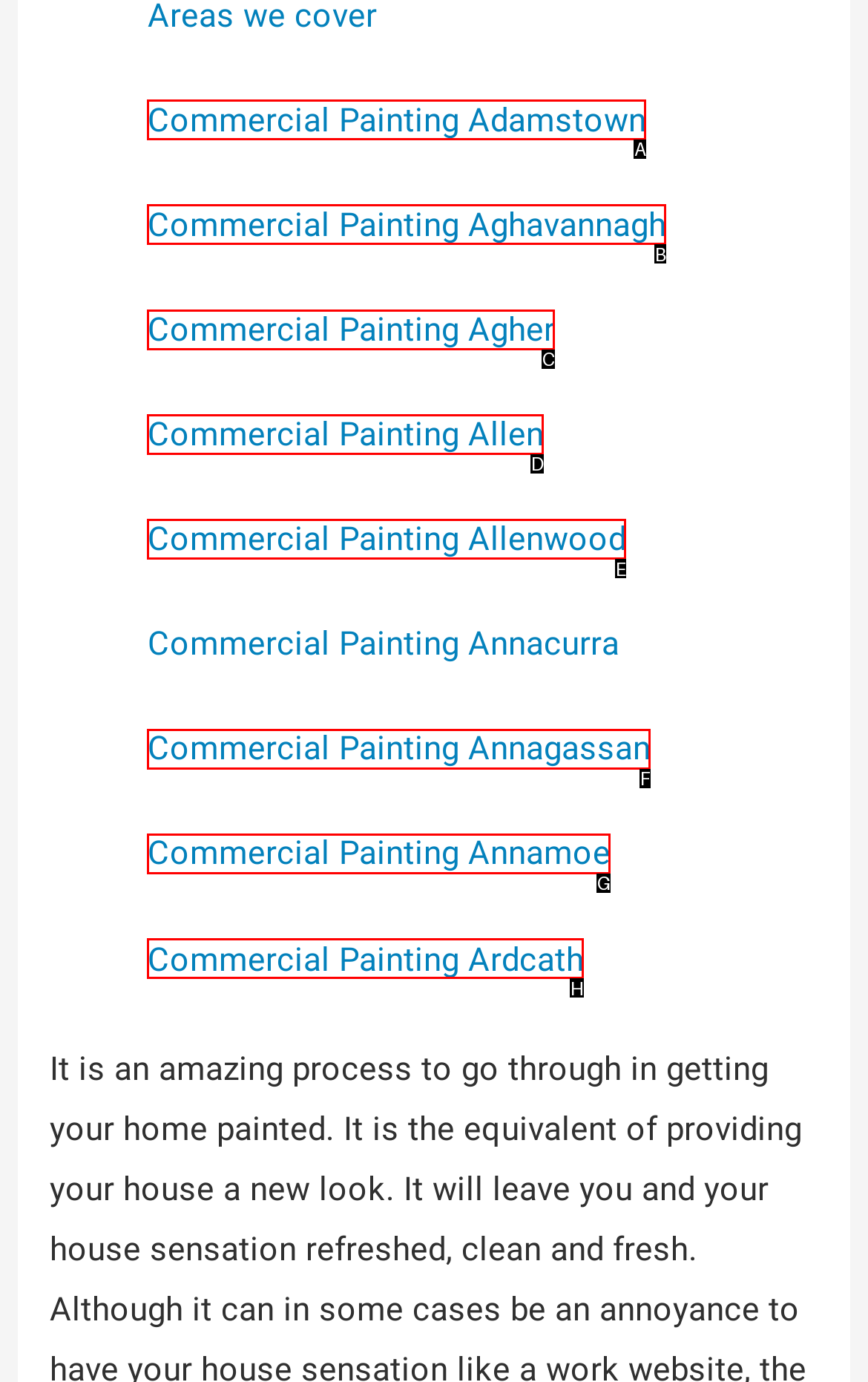Which HTML element should be clicked to perform the following task: Learn about commercial painting in Agher
Reply with the letter of the appropriate option.

C